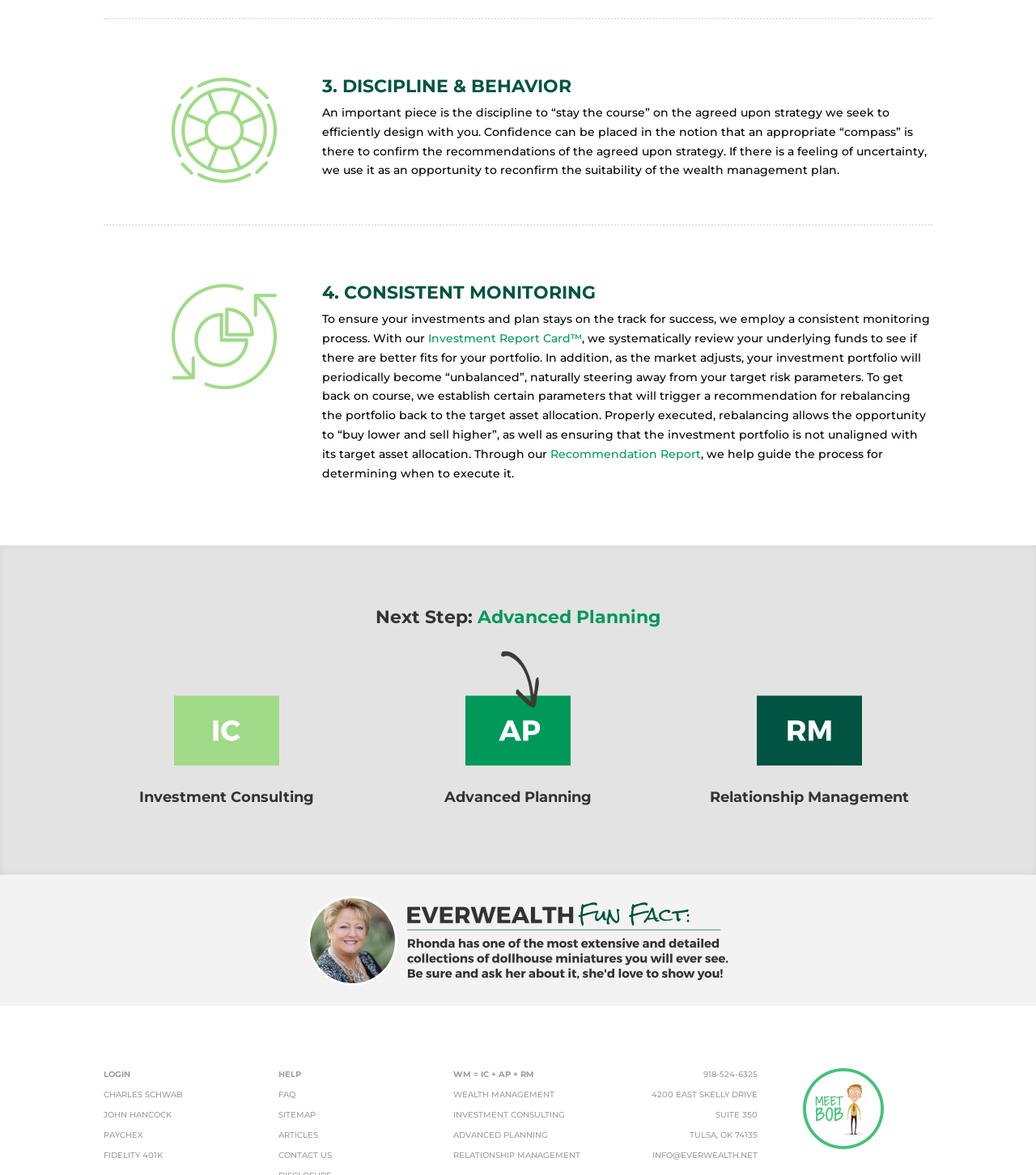Provide a single word or phrase answer to the question: 
What is the next step after consistent monitoring?

Advanced Planning